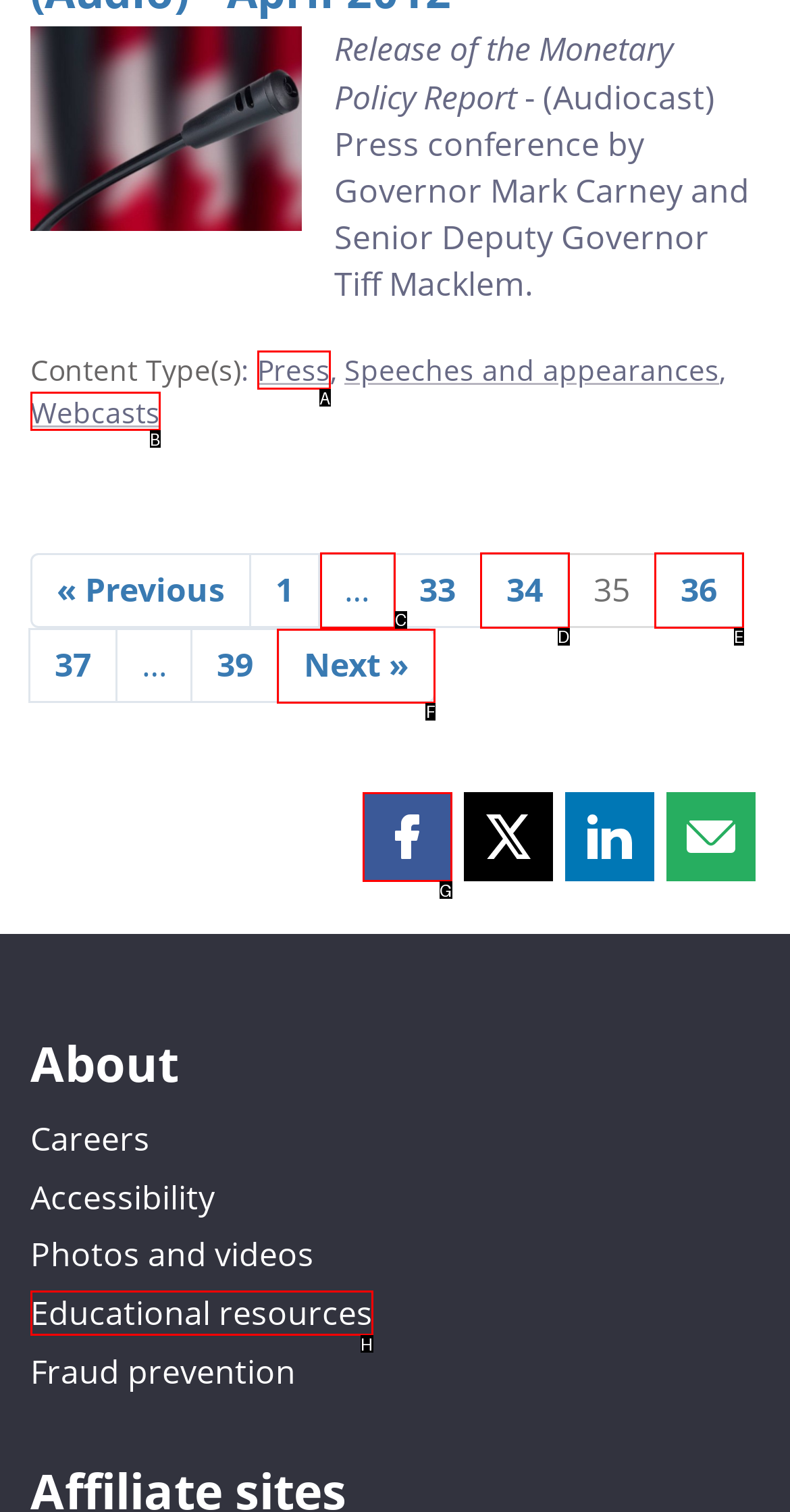To complete the task: Click on the 'Next »' link, select the appropriate UI element to click. Respond with the letter of the correct option from the given choices.

F